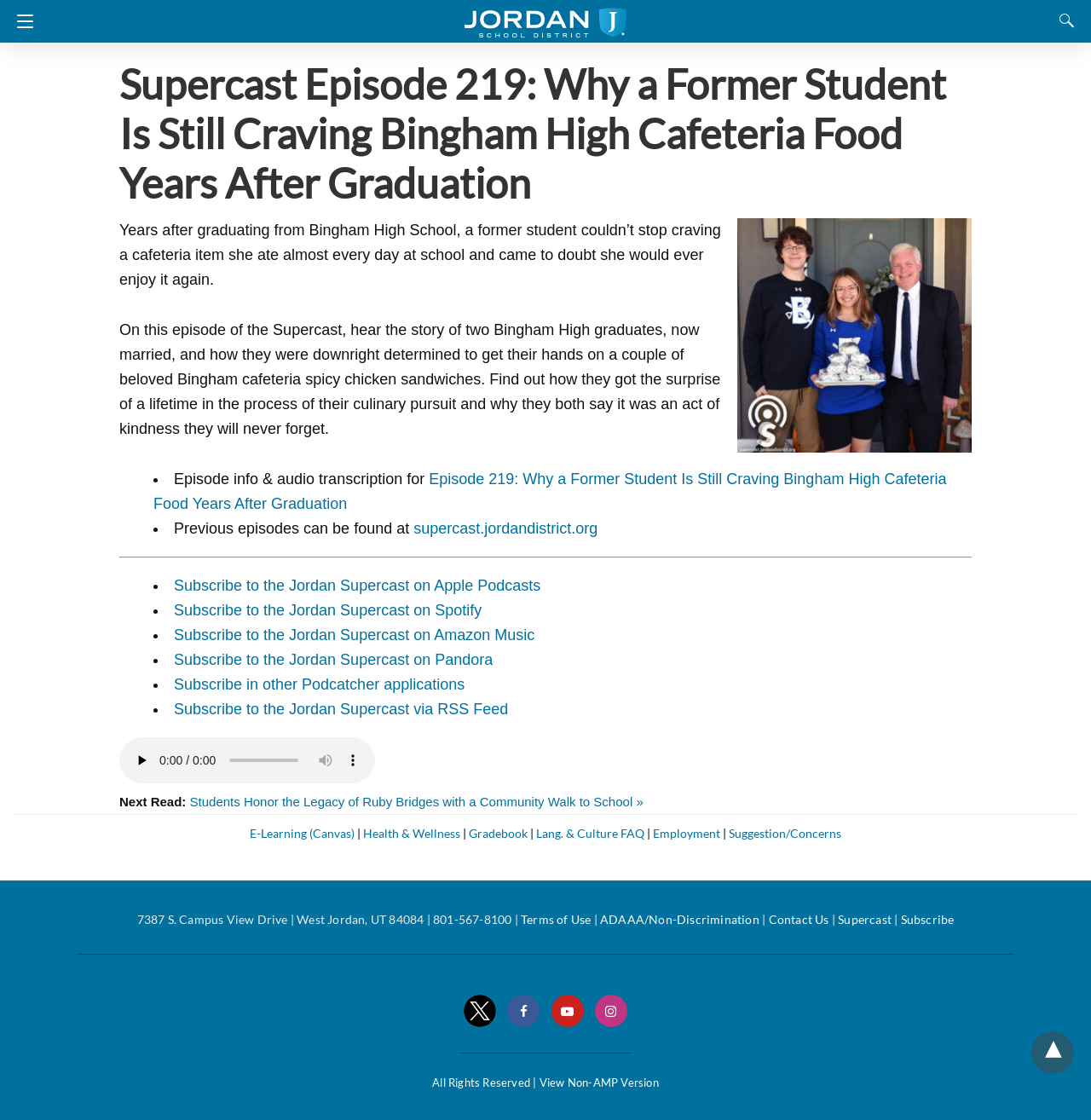What is the purpose of the 'Subscribe' button?
Kindly give a detailed and elaborate answer to the question.

I found the answer by looking at the 'Subscribe' button and the surrounding links, which suggest that the purpose of the button is to allow users to subscribe to the Jordan Supercast on various platforms.